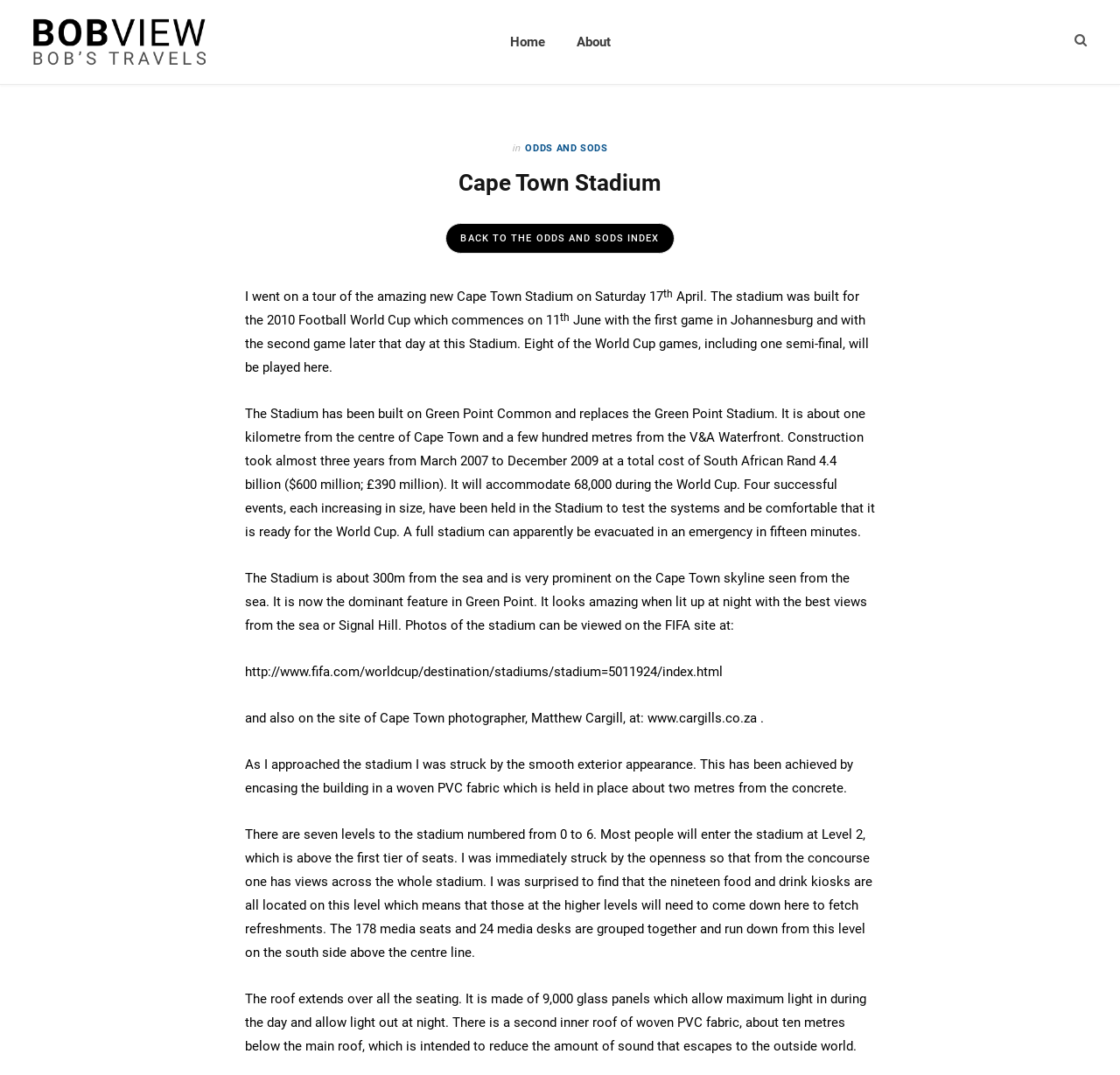Please indicate the bounding box coordinates for the clickable area to complete the following task: "Click the 'BACK TO THE ODDS AND SODS INDEX' link". The coordinates should be specified as four float numbers between 0 and 1, i.e., [left, top, right, bottom].

[0.398, 0.207, 0.602, 0.236]